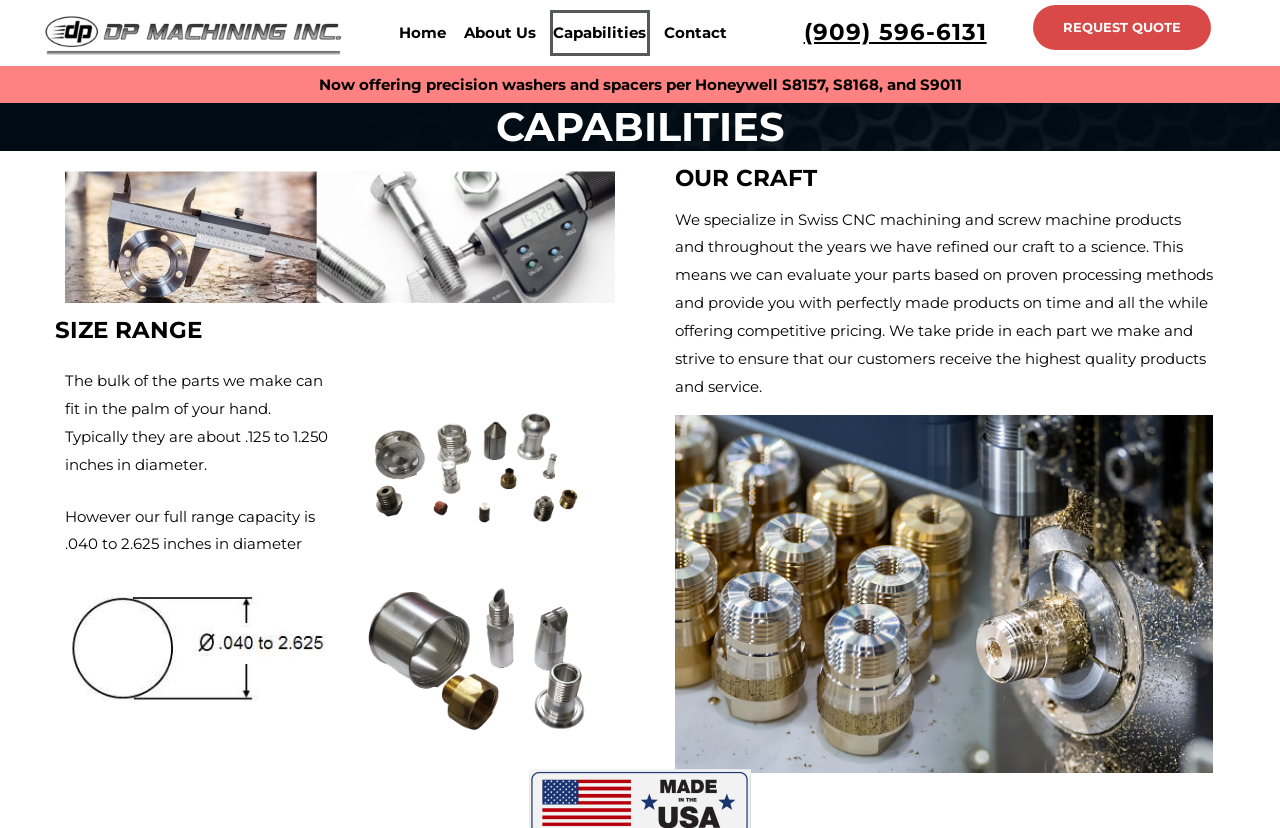Identify the bounding box coordinates for the UI element that matches this description: "Request Quote".

[0.807, 0.006, 0.946, 0.06]